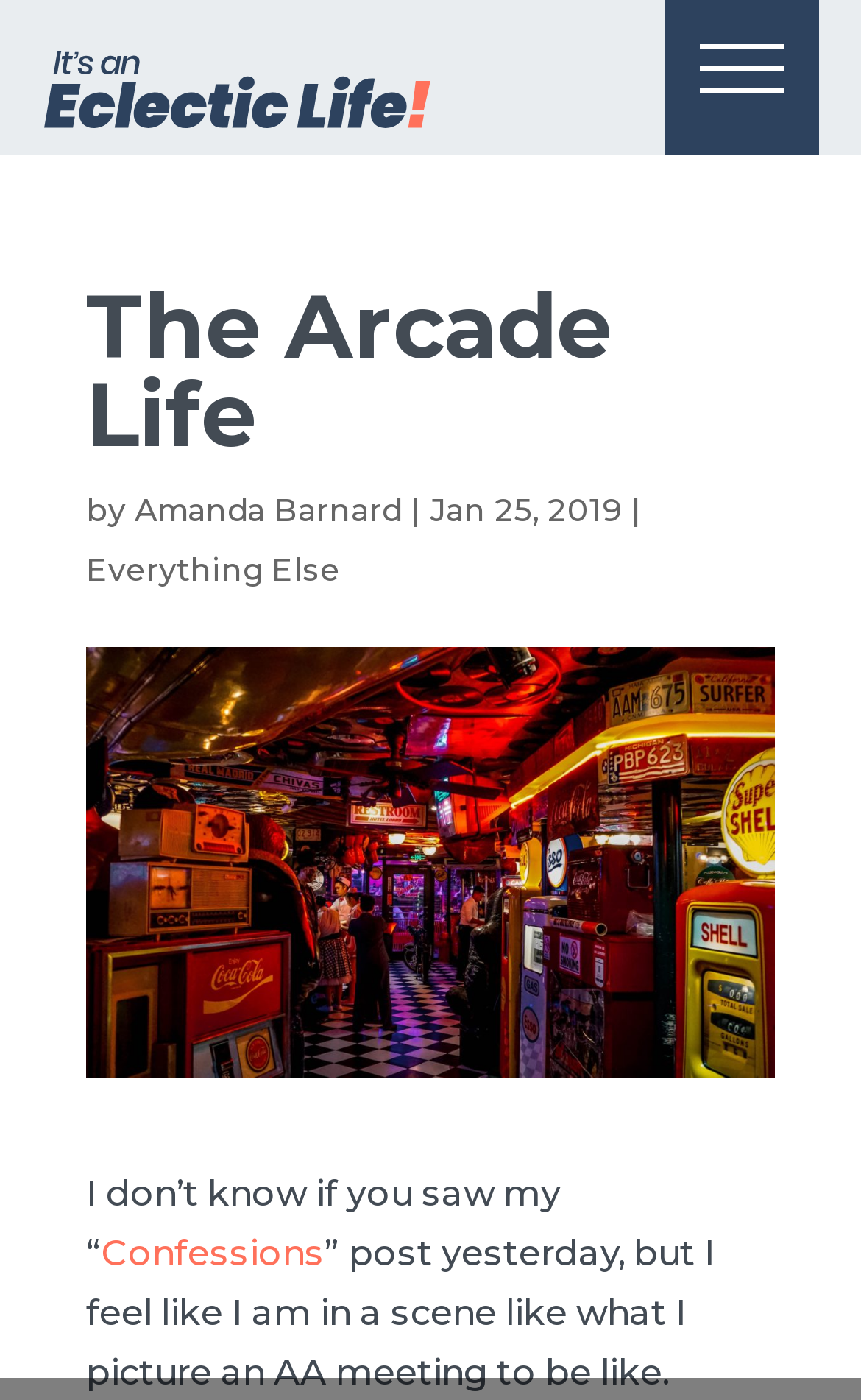Using the provided description: "Confessions", find the bounding box coordinates of the corresponding UI element. The output should be four float numbers between 0 and 1, in the format [left, top, right, bottom].

[0.118, 0.88, 0.377, 0.91]